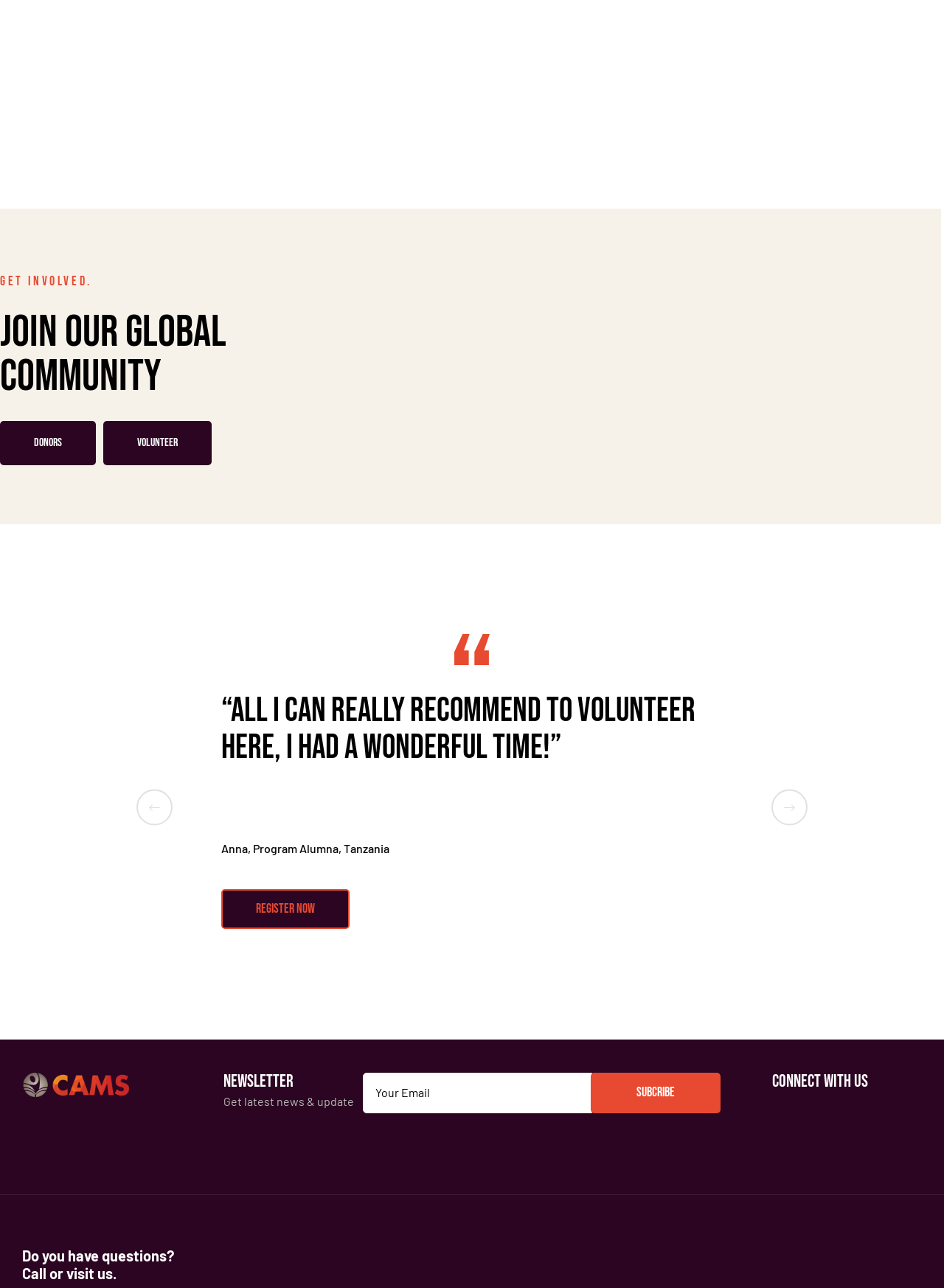Give a concise answer using one word or a phrase to the following question:
How many social media links are present at the bottom-right corner?

4